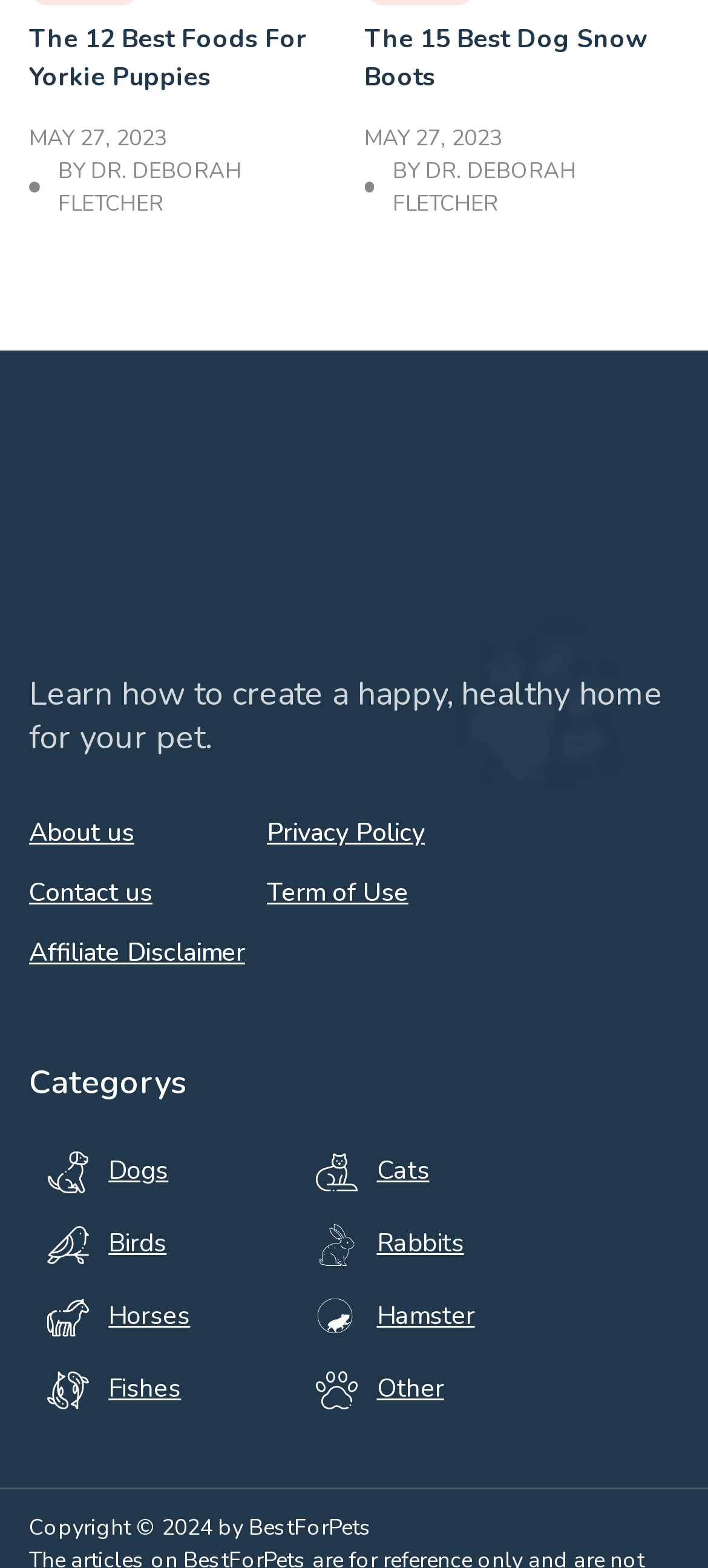Refer to the image and provide an in-depth answer to the question: 
How many categories are available?

I counted the number of links under the 'Categorys' heading, and there are 12 links, each representing a category.